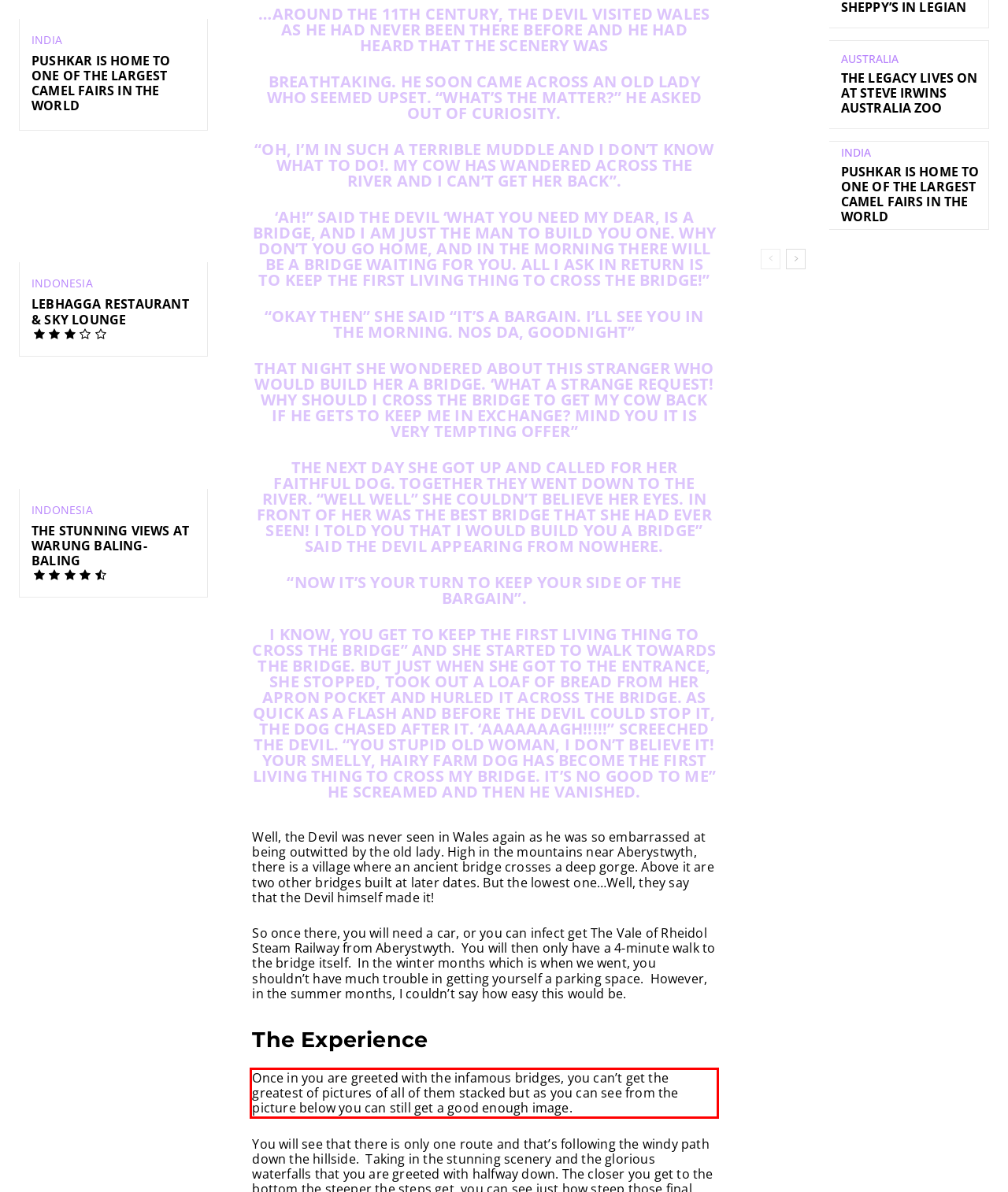Using the provided webpage screenshot, identify and read the text within the red rectangle bounding box.

Once in you are greeted with the infamous bridges, you can’t get the greatest of pictures of all of them stacked but as you can see from the picture below you can still get a good enough image.